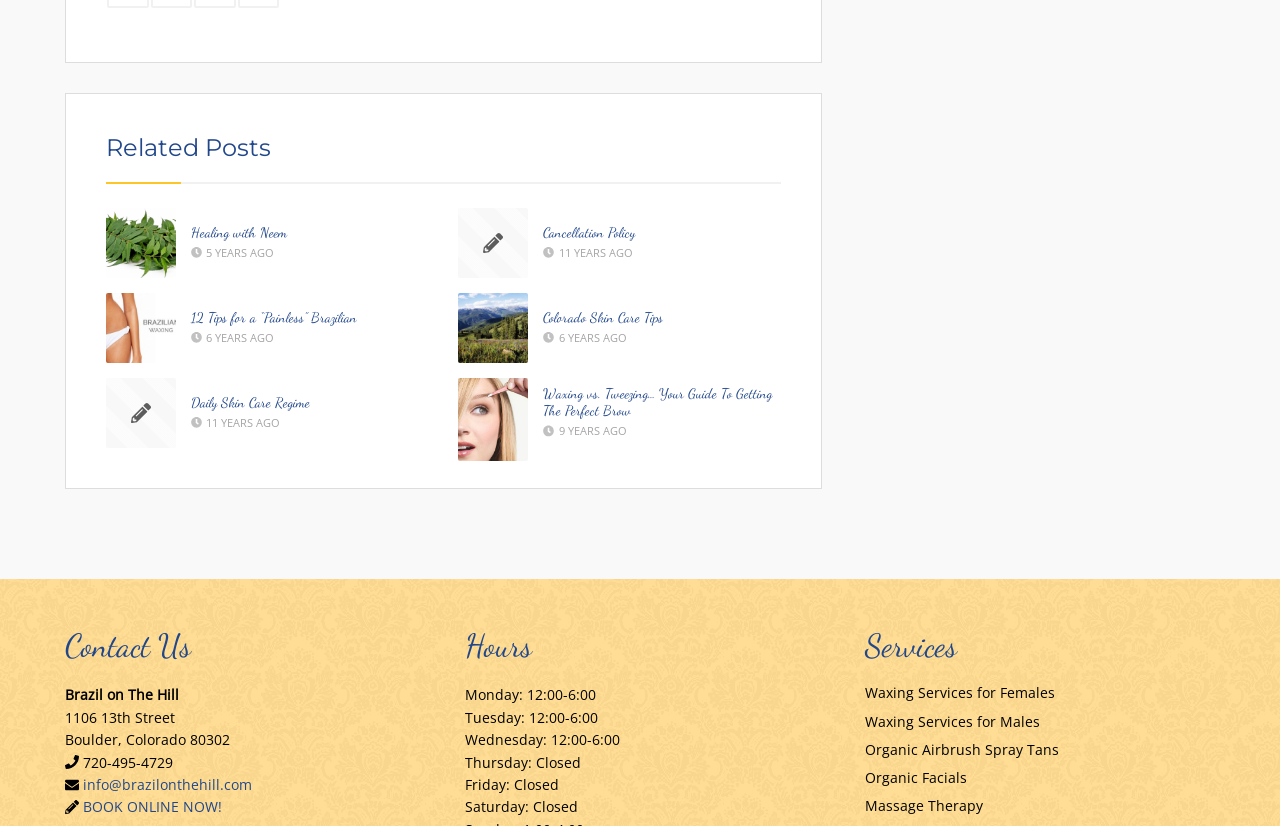Answer the question using only a single word or phrase: 
How many articles are there?

5